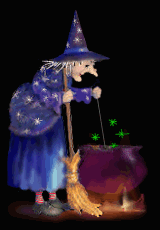What is the witch holding in one hand?
Look at the image and respond with a one-word or short-phrase answer.

A broomstick